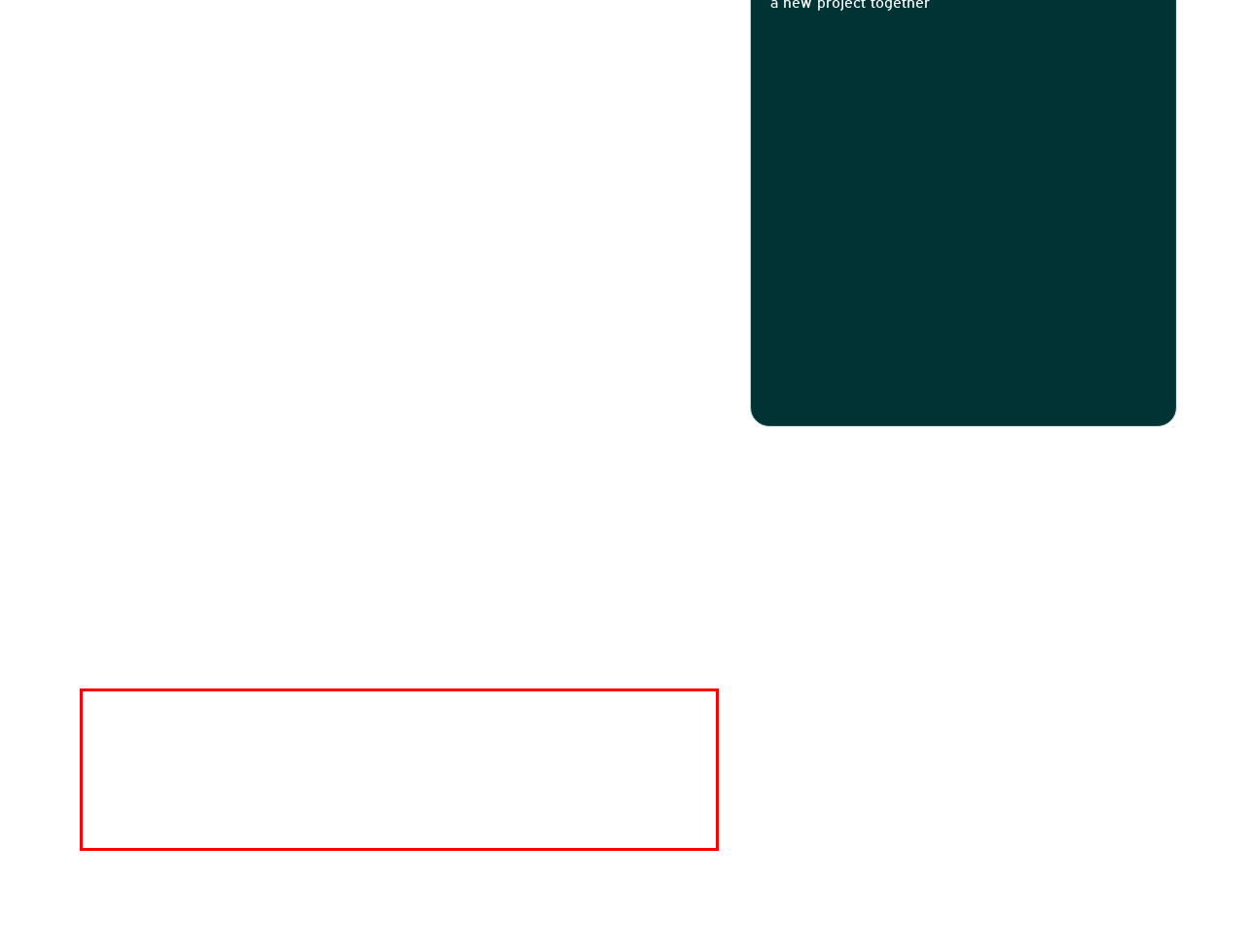Please identify and extract the text from the UI element that is surrounded by a red bounding box in the provided webpage screenshot.

The State of New Jersey is a US data center market leader. Its 71 data centers are 9th most of any US state. There are major concentrations of data centers in Hudson County and Secaucus, given their proximity to New York City. Piscataway and New Brunswick, located about 40 miles Southeast of New York City, are home to another significant concentration of data centers.